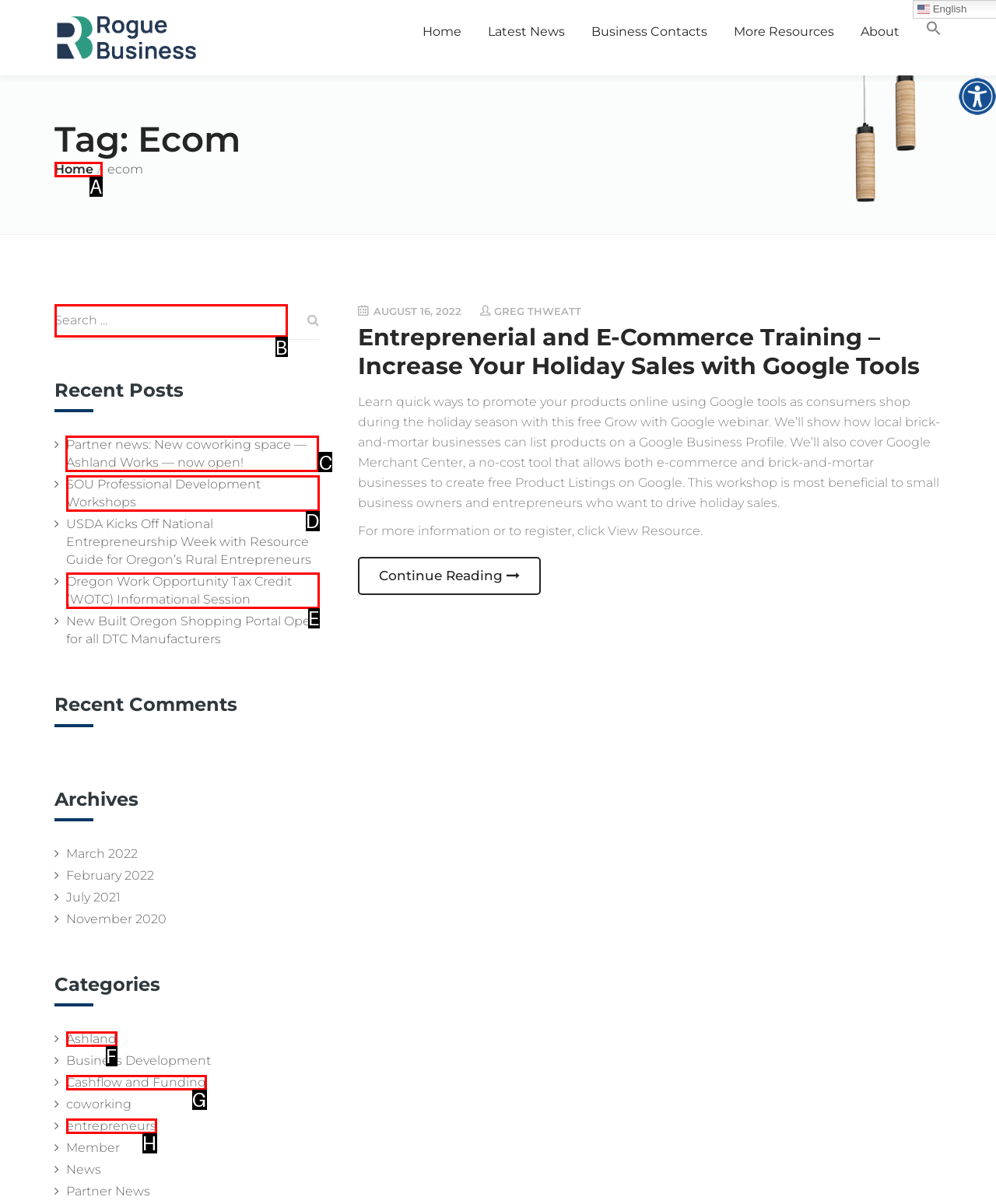Select the appropriate HTML element to click for the following task: Click on the 'Q&Q With T&L Fine Jewelry' link
Answer with the letter of the selected option from the given choices directly.

None